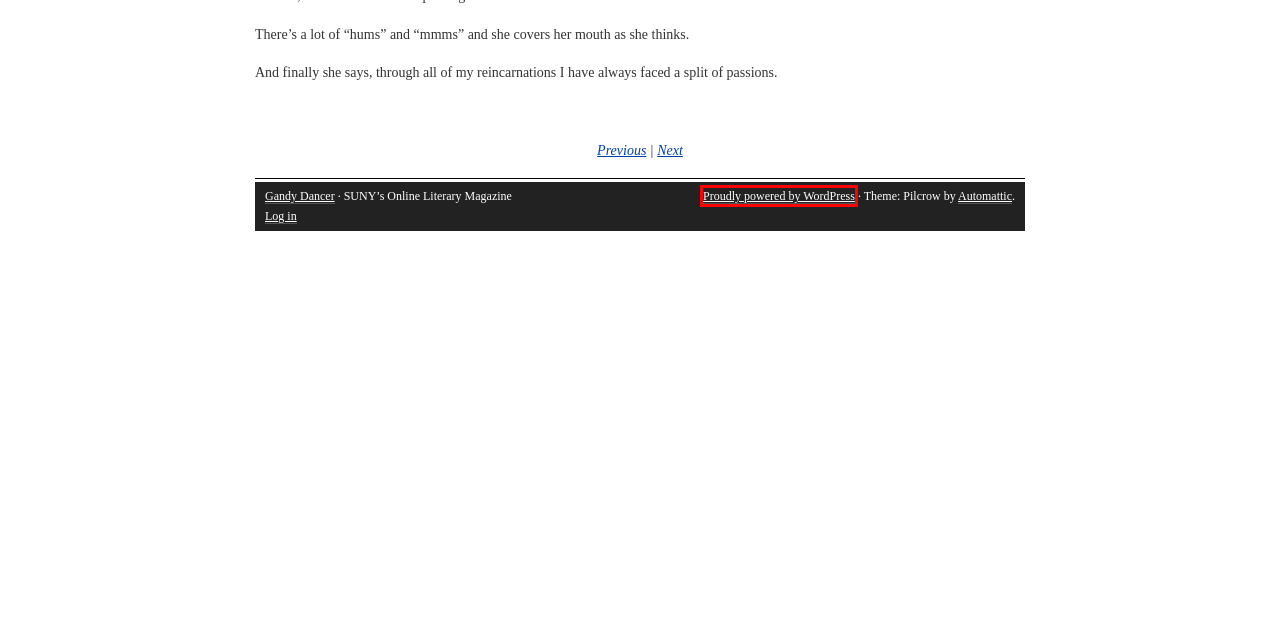You have been given a screenshot of a webpage, where a red bounding box surrounds a UI element. Identify the best matching webpage description for the page that loads after the element in the bounding box is clicked. Options include:
A. Blog Tool, Publishing Platform, and CMS – WordPress.org
B. Archives - Gandy Dancer
C. Log In ‹ Gandy Dancer — WordPress
D. Automattic – Making the web a better place
E. About - Gandy Dancer
F. Guidelines & Submit - Gandy Dancer
G. Blog - Gandy Dancer
H. Masthead - Gandy Dancer

A